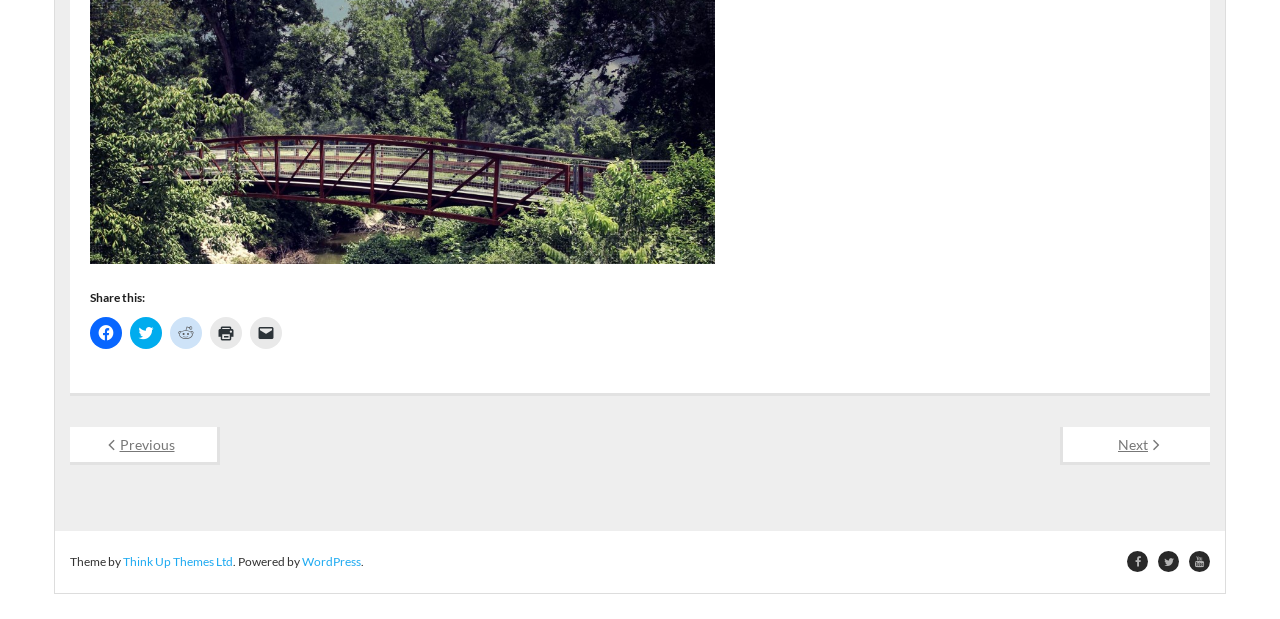How many navigation links are available?
Using the information from the image, give a concise answer in one word or a short phrase.

2